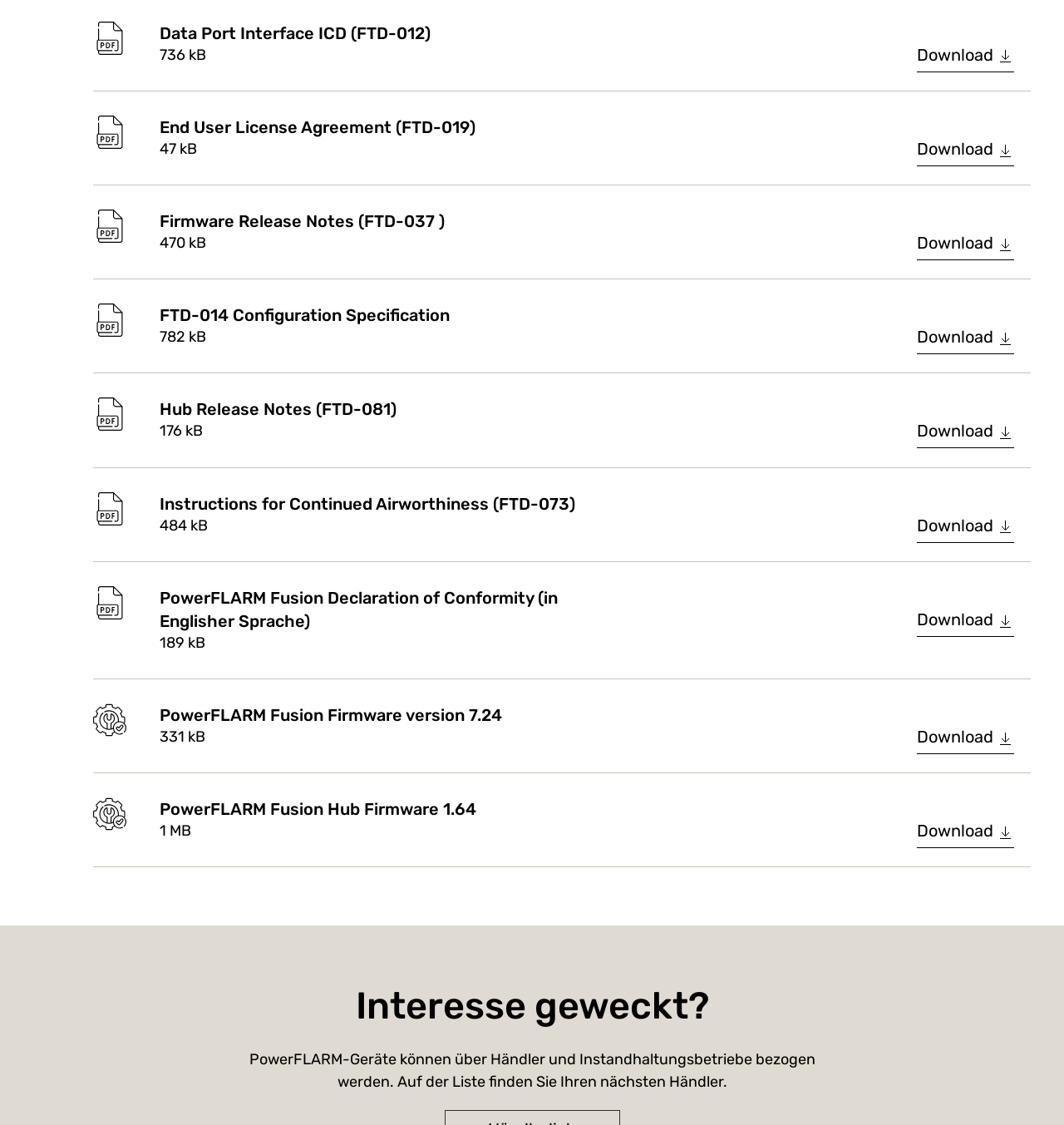Provide a brief response to the question using a single word or phrase: 
What is the size of the 'PowerFLARM Fusion Declaration of Conformity' file?

189 kB